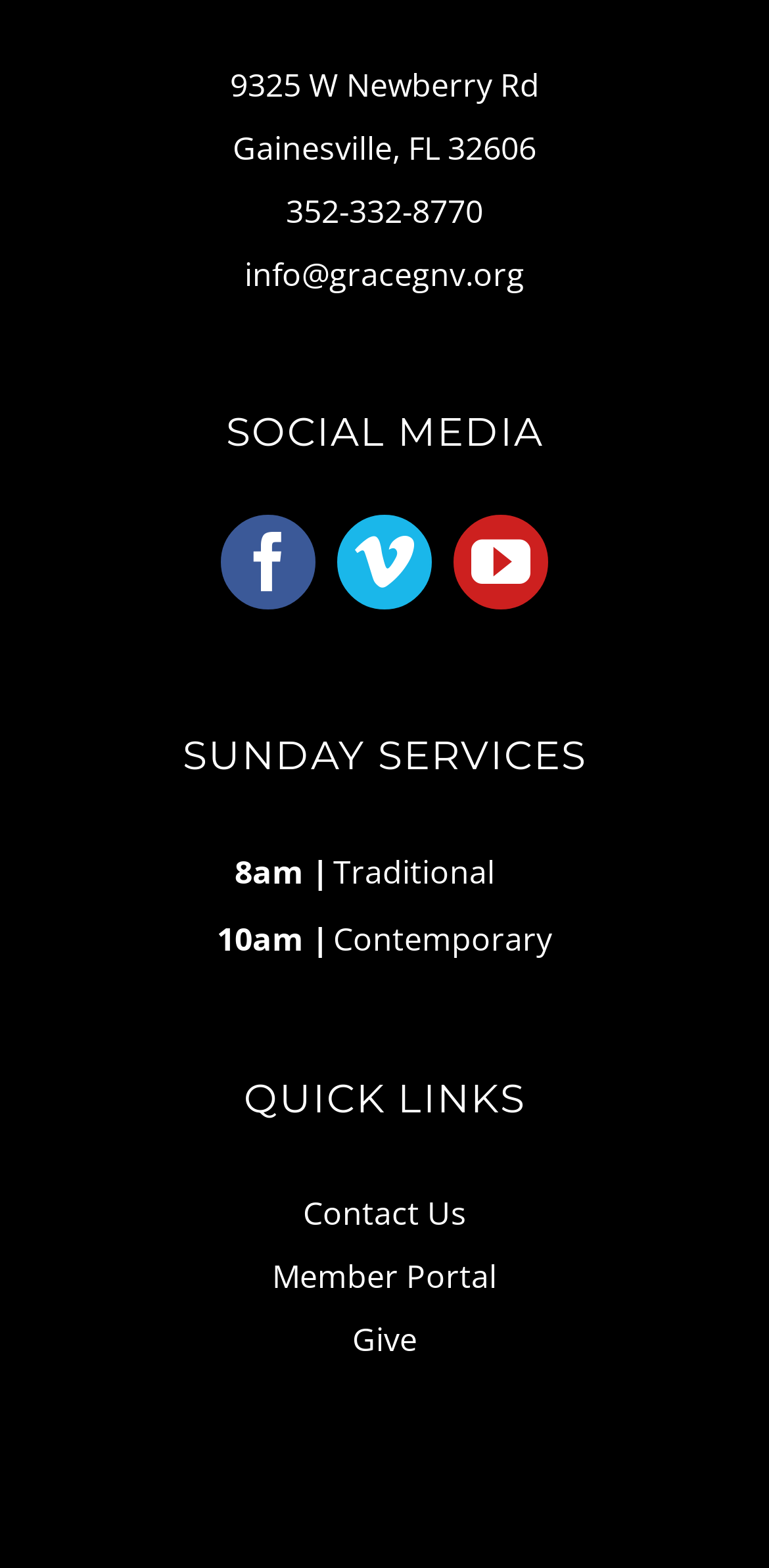Respond to the following question with a brief word or phrase:
How many social media platforms are listed?

3